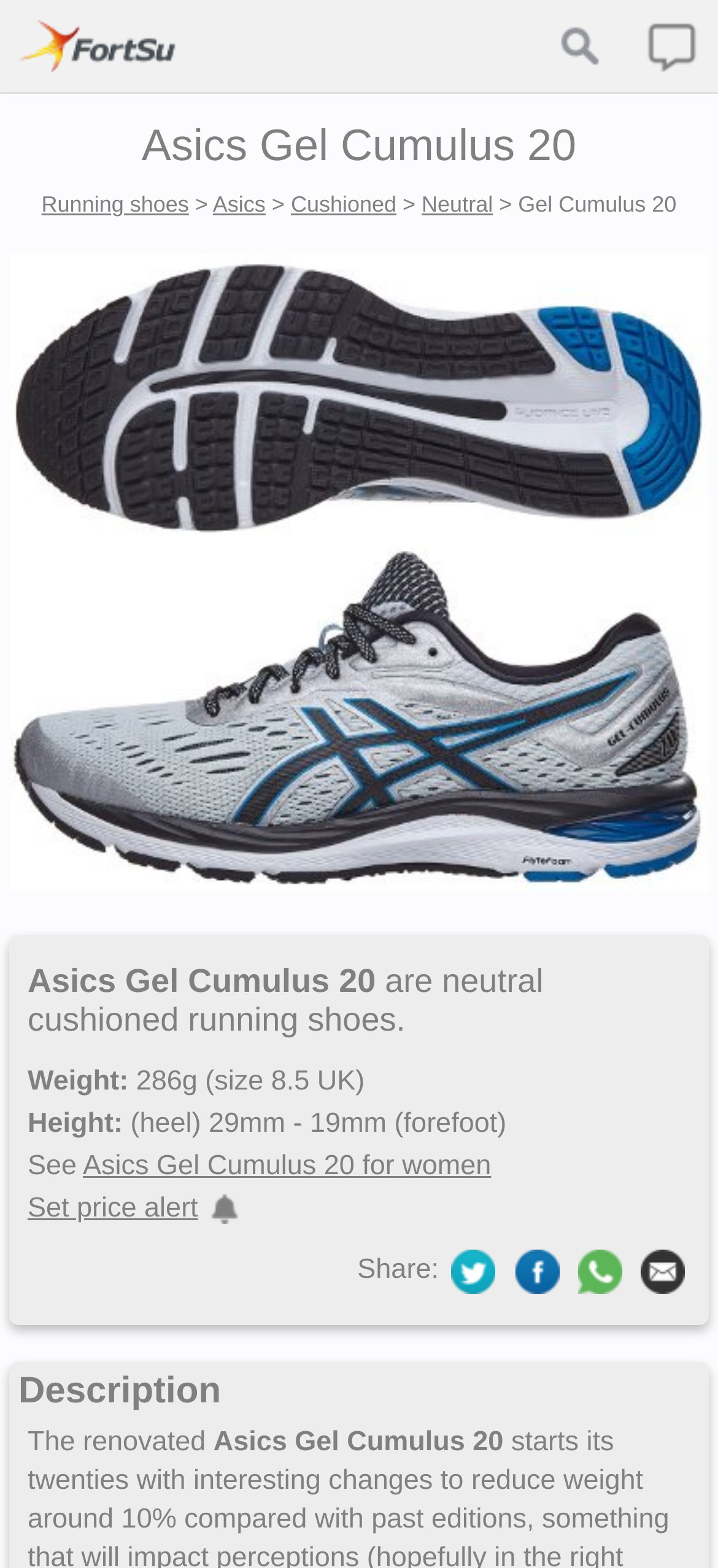What is the type of running shoes?
Please respond to the question with a detailed and informative answer.

The type of running shoes can be determined by looking at the breadcrumbs at the top of the page, where it says 'Running shoes > Asics > Gel Cumulus 20 > Neutral cushioned'. This indicates that the type of running shoes is neutral cushioned.